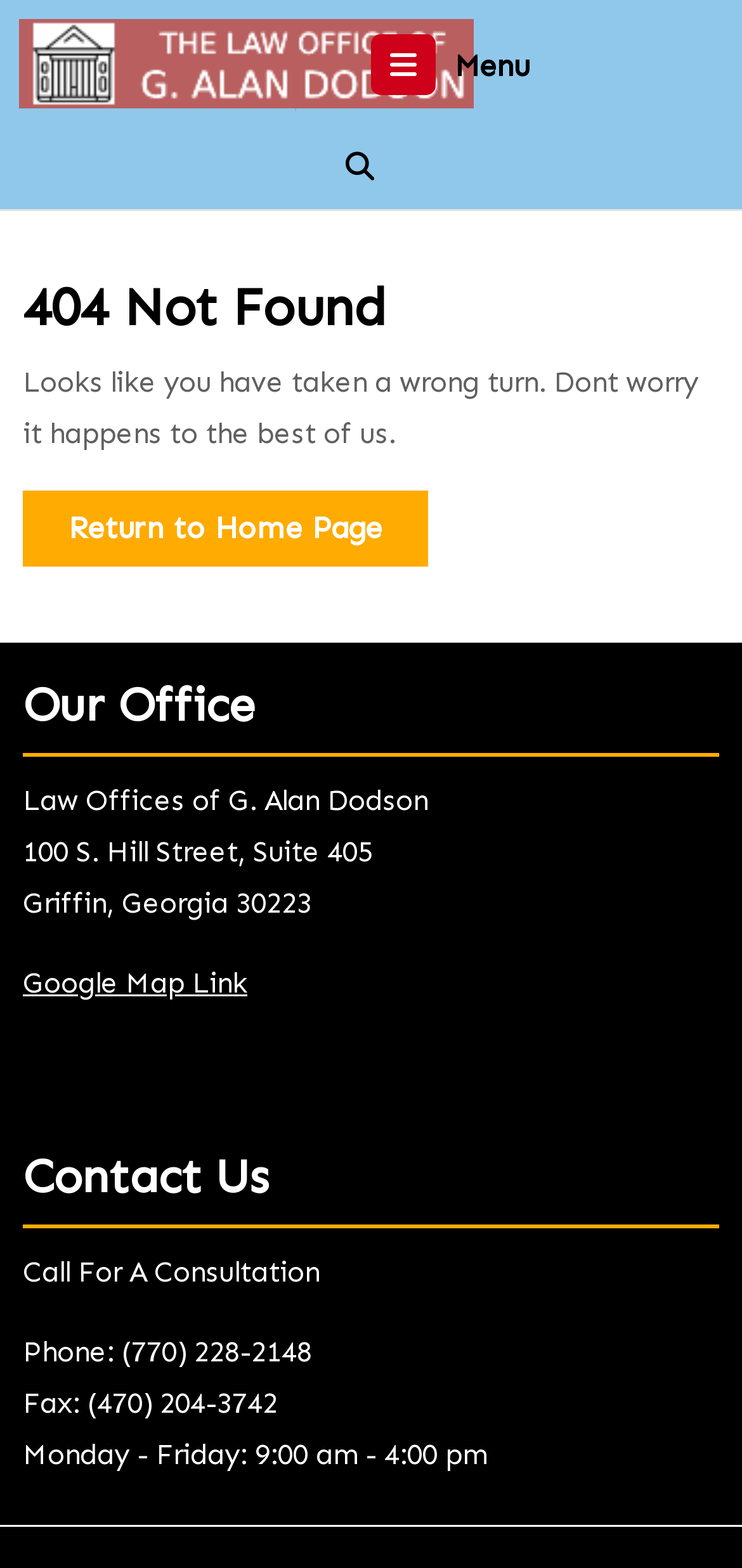Refer to the image and provide an in-depth answer to the question: 
What is the phone number of the law office?

The phone number is mentioned in a static text element on the page, which is located in the 'Contact Us' section, next to the 'Phone:' label.